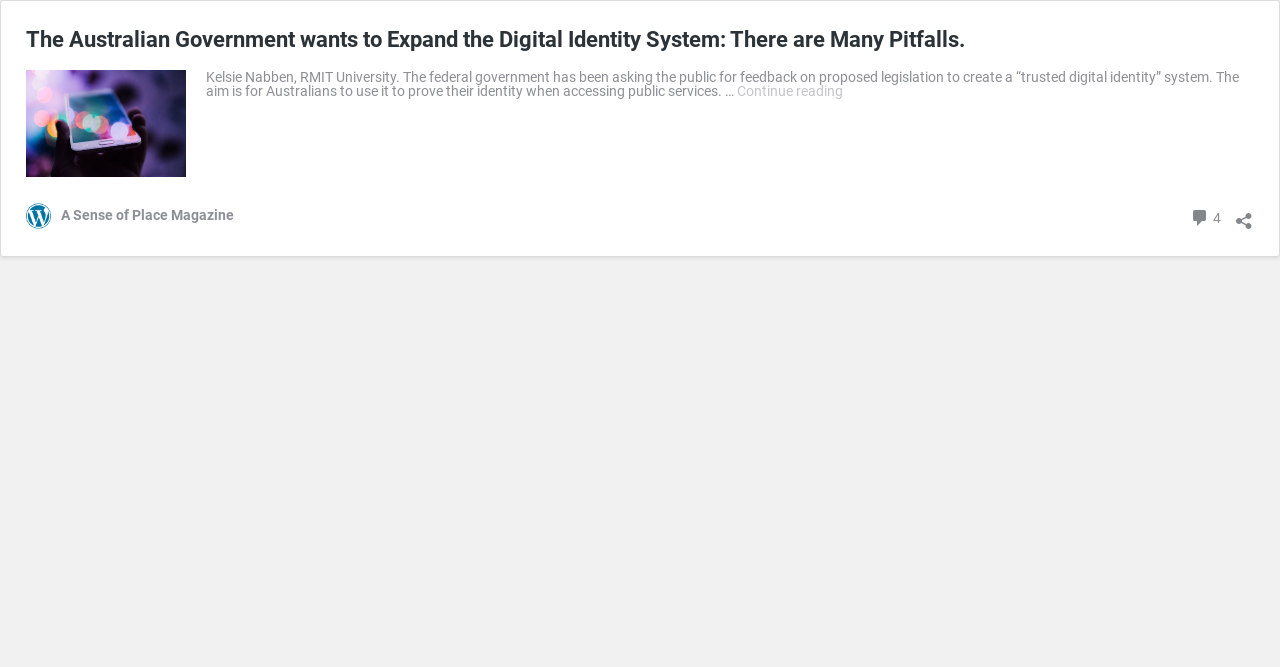Describe every aspect of the webpage comprehensively.

The webpage appears to be an article from A Sense of Place Magazine, with the title "The Australian Government wants to Expand the Digital Identity System: There are Many Pitfalls." At the top left of the page, there is a link with the same title as the webpage. Below this title, there is a brief summary of the article, which discusses the Australian government's proposal to create a "trusted digital identity" system for accessing public services.

To the right of the summary, there is a "Continue reading" link, allowing users to access the full article. Above this link, there is a small link with no text, possibly an icon or a logo. 

At the bottom of the page, there is a layout table containing several elements. On the left side, there is a link to A Sense of Place Magazine, indicating the publication source. On the right side, there is a link showing the number of comments, which is 4 in this case. Next to the comments link, there is a button to open a sharing dialog, allowing users to share the article on social media or other platforms.